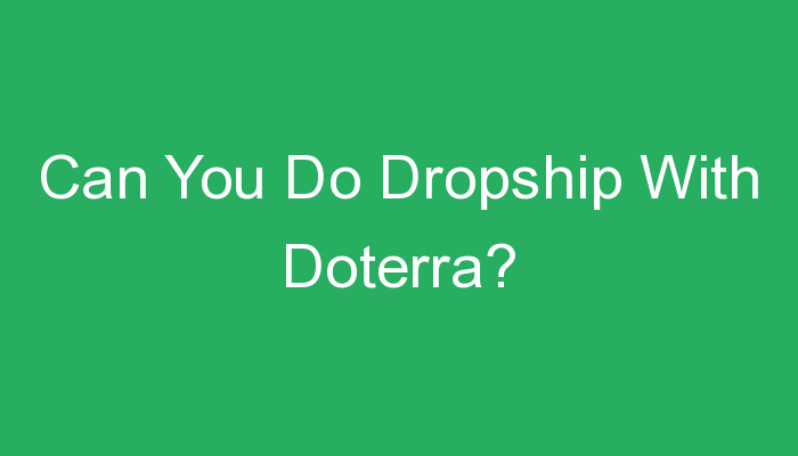Describe the scene depicted in the image with great detail.

The image features a bold white text on a vibrant green background, posing the question: "Can You Do Dropship With Doterra?" This question reflects a growing interest in the dropshipping model, particularly in relation to Doterra, a company known for its essential oils and wellness products. The style of the text suggests a modern design, aimed at attracting readers' attention and prompting them to explore the possibilities of dropshipping with this specific brand. This image is likely part of an article or blog post discussing the feasibility and benefits of engaging in dropshipping through Doterra, making it relevant for aspiring entrepreneurs in the wellness industry.